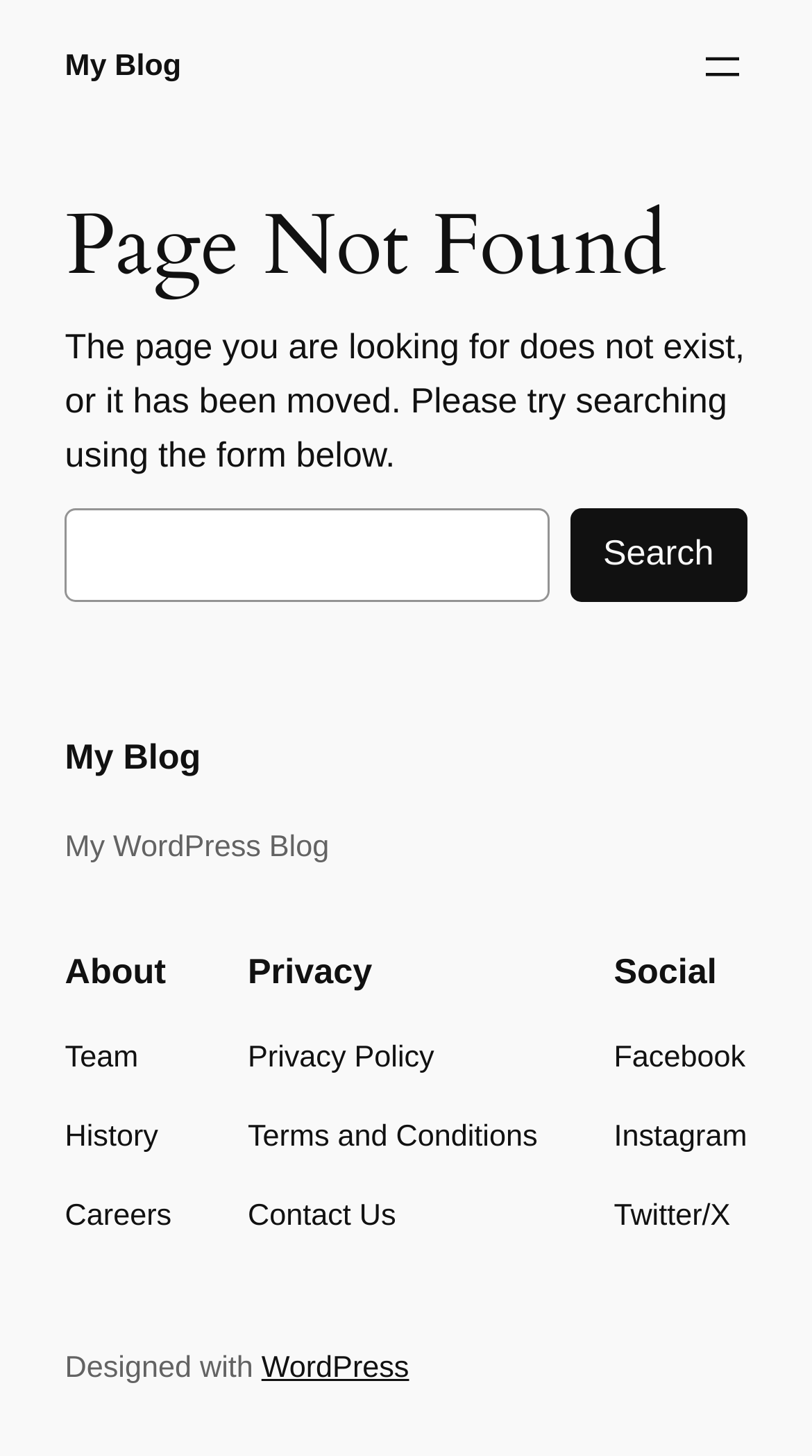How many social media links are there?
Please elaborate on the answer to the question with detailed information.

Under the 'Social Media' navigation section, there are three social media links: Facebook, Instagram, and Twitter/X.